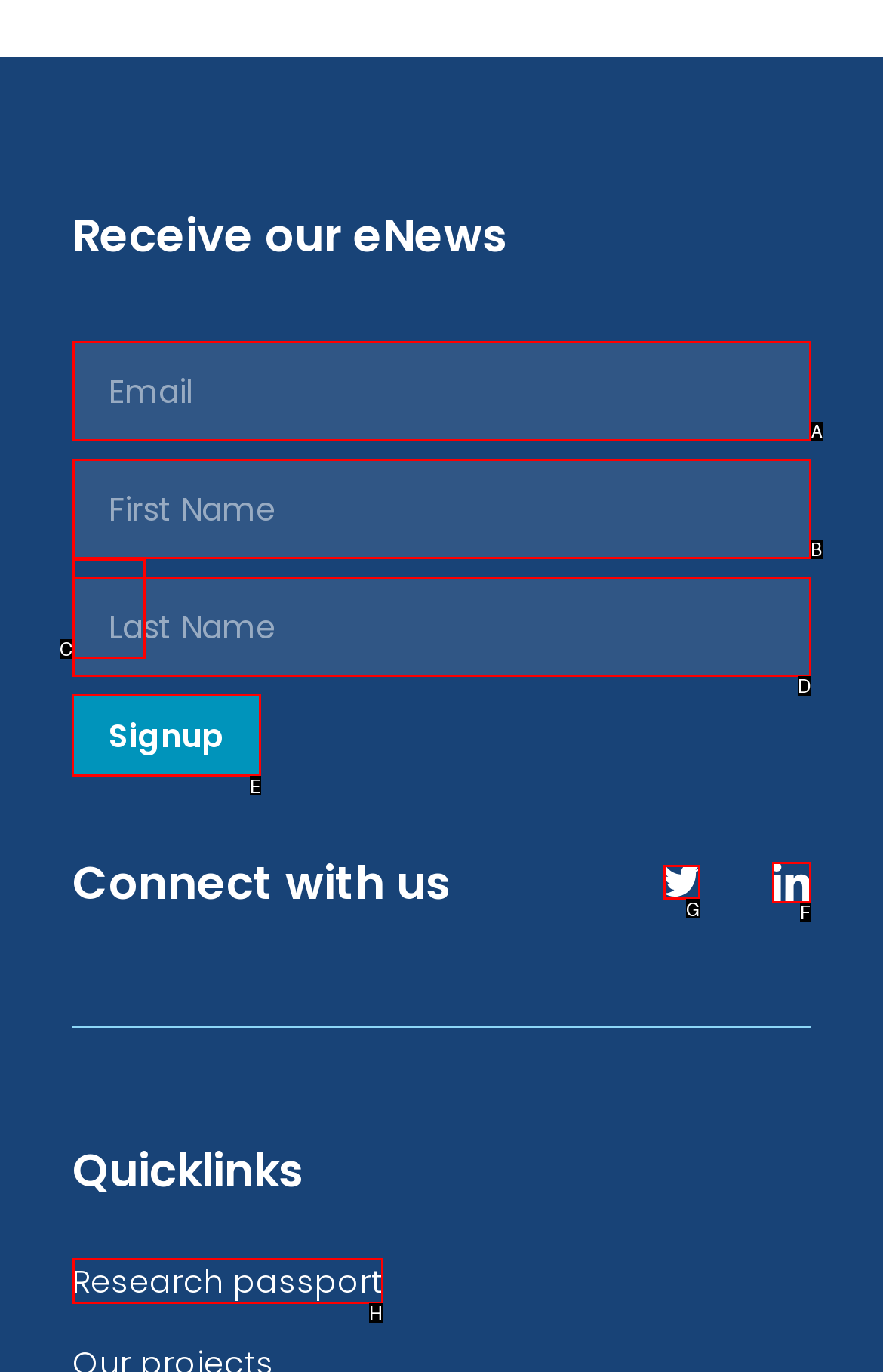Find the HTML element to click in order to complete this task: Click signup
Answer with the letter of the correct option.

E